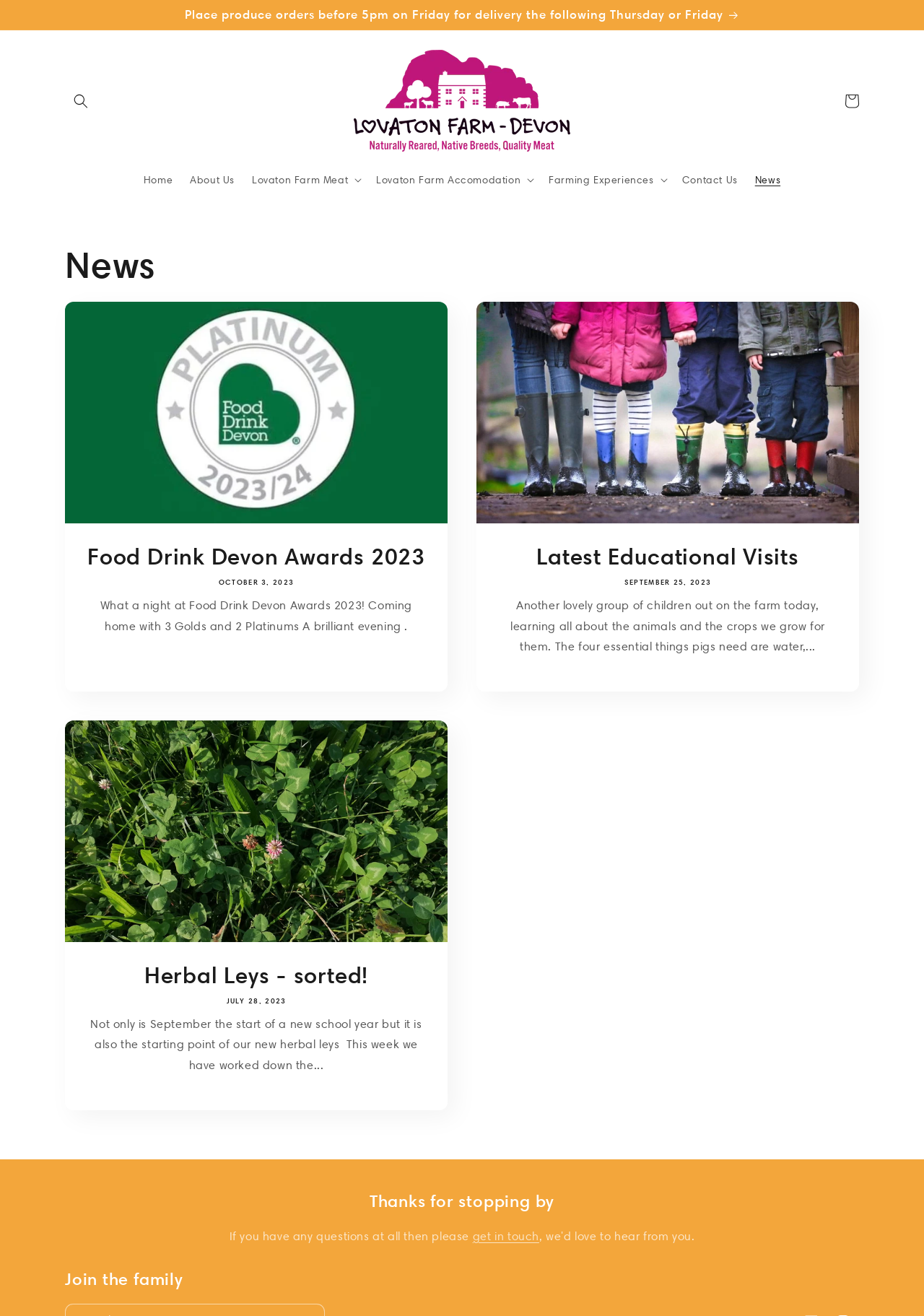Give a complete and precise description of the webpage's appearance.

This webpage is about Lovaton Farm, a family farm in Devon that offers award-winning meat products. At the top of the page, there is an announcement section with a link to place produce orders. Below this, there is a search button and a logo of Lovaton Farm with a link to the homepage. 

The main navigation menu is located below the logo, with links to "Home", "About Us", "Lovaton Farm Meat", "Lovaton Farm Accommodation", "Farming Experiences", "Contact Us", and "News". 

The main content of the page is divided into several sections. The first section has a heading "News" and features three news articles with images, headings, and text. The articles are about the farm's awards, educational visits, and herbal leys. Each article has a timestamp and a link to read more. 

At the bottom of the page, there is a section with a heading "Thanks for stopping by" and a message encouraging visitors to get in touch with any questions. Below this, there is a call-to-action section with a heading "Join the family" and a link to join.